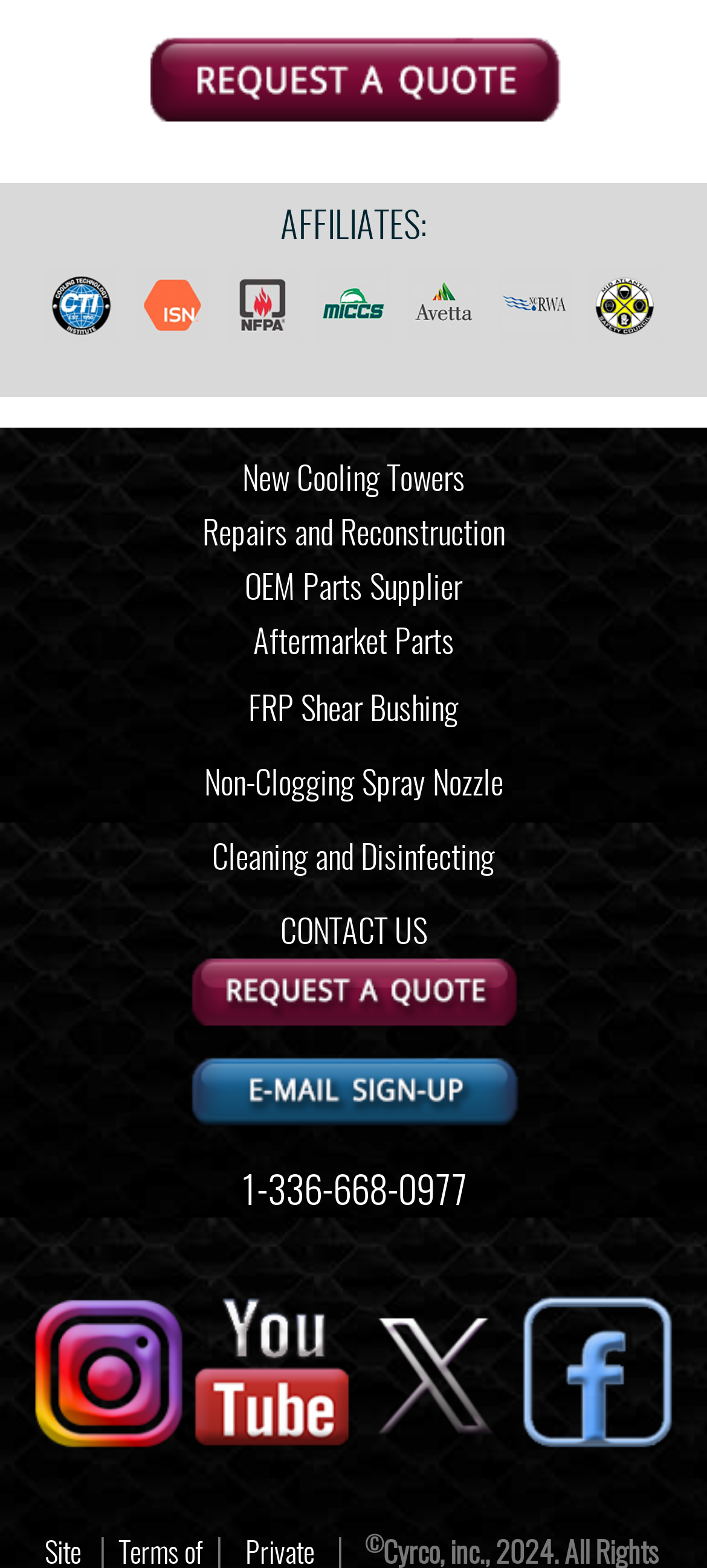Provide the bounding box coordinates for the specified HTML element described in this description: "alt="REQUEST QUOTE" title="REQUEST QUOTE"". The coordinates should be four float numbers ranging from 0 to 1, in the format [left, top, right, bottom].

[0.038, 0.029, 0.962, 0.052]